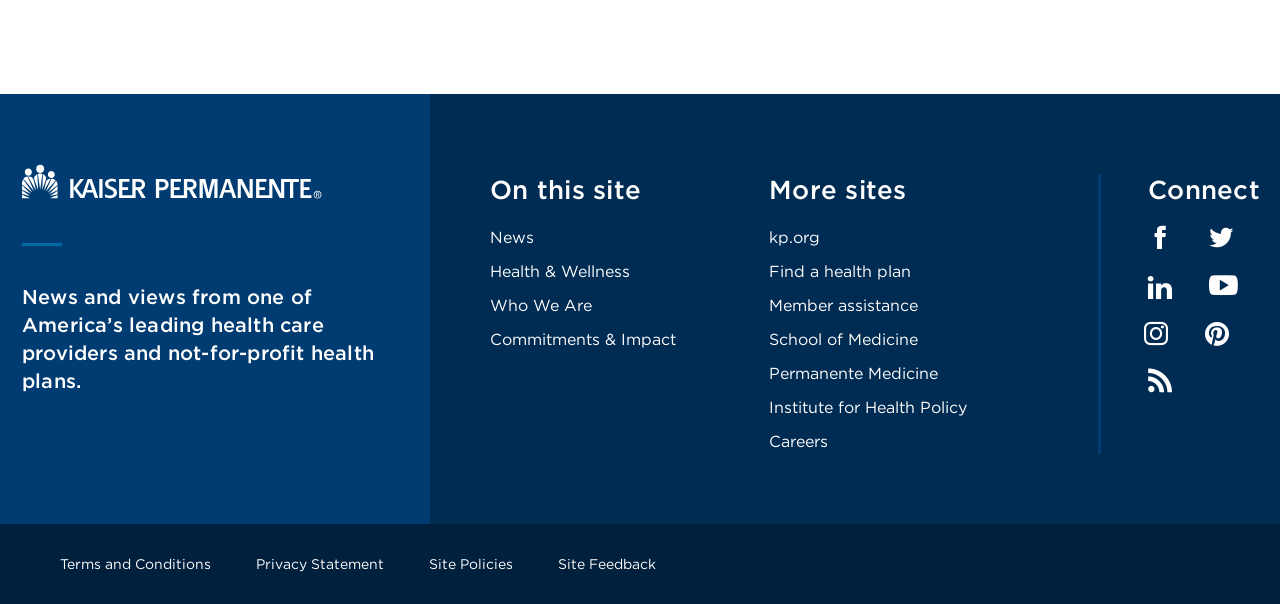Find and provide the bounding box coordinates for the UI element described with: "Find a health plan".

[0.601, 0.43, 0.712, 0.469]